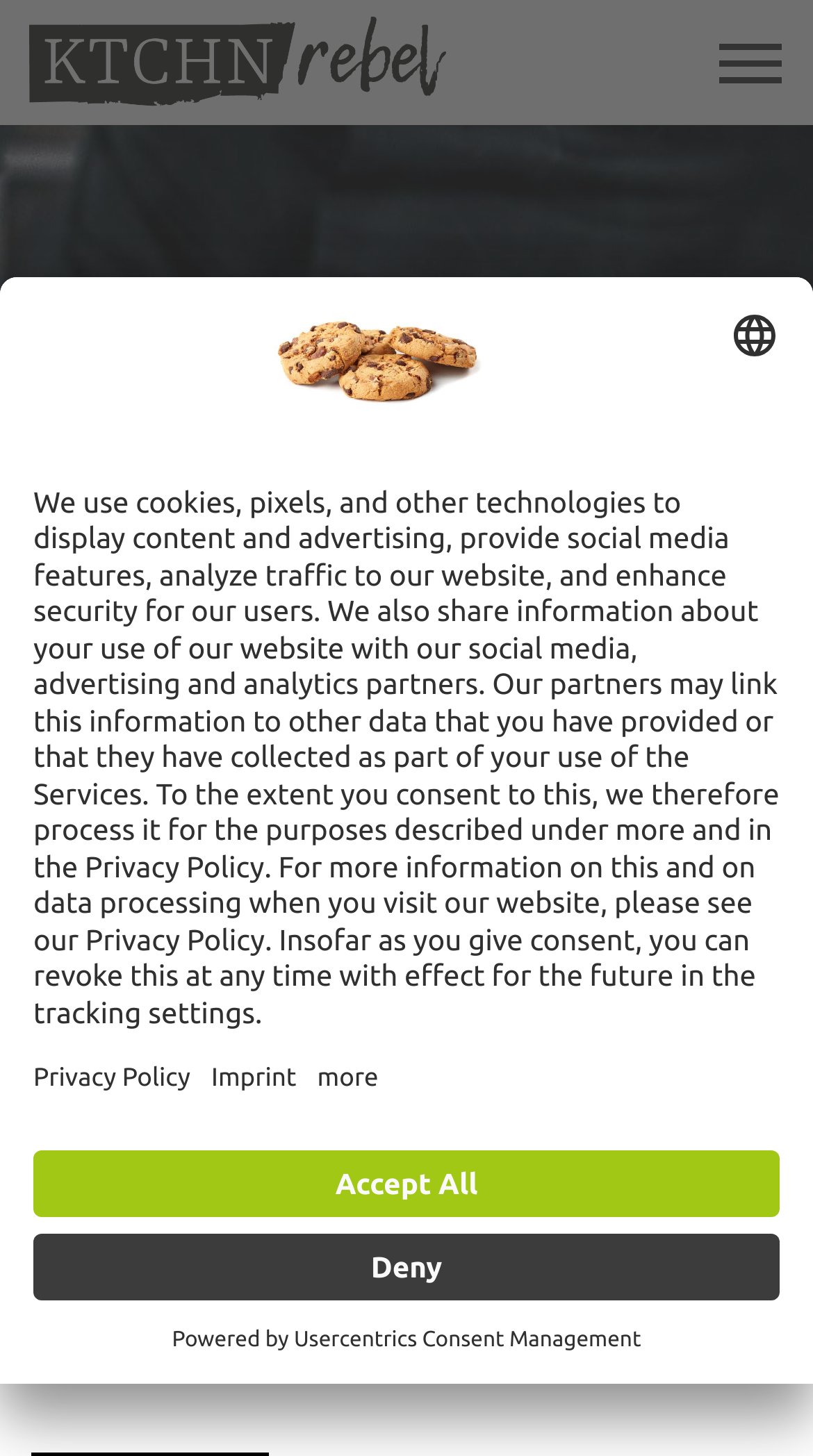Based on the description "Ilona Marx", find the bounding box of the specified UI element.

[0.103, 0.816, 0.341, 0.838]